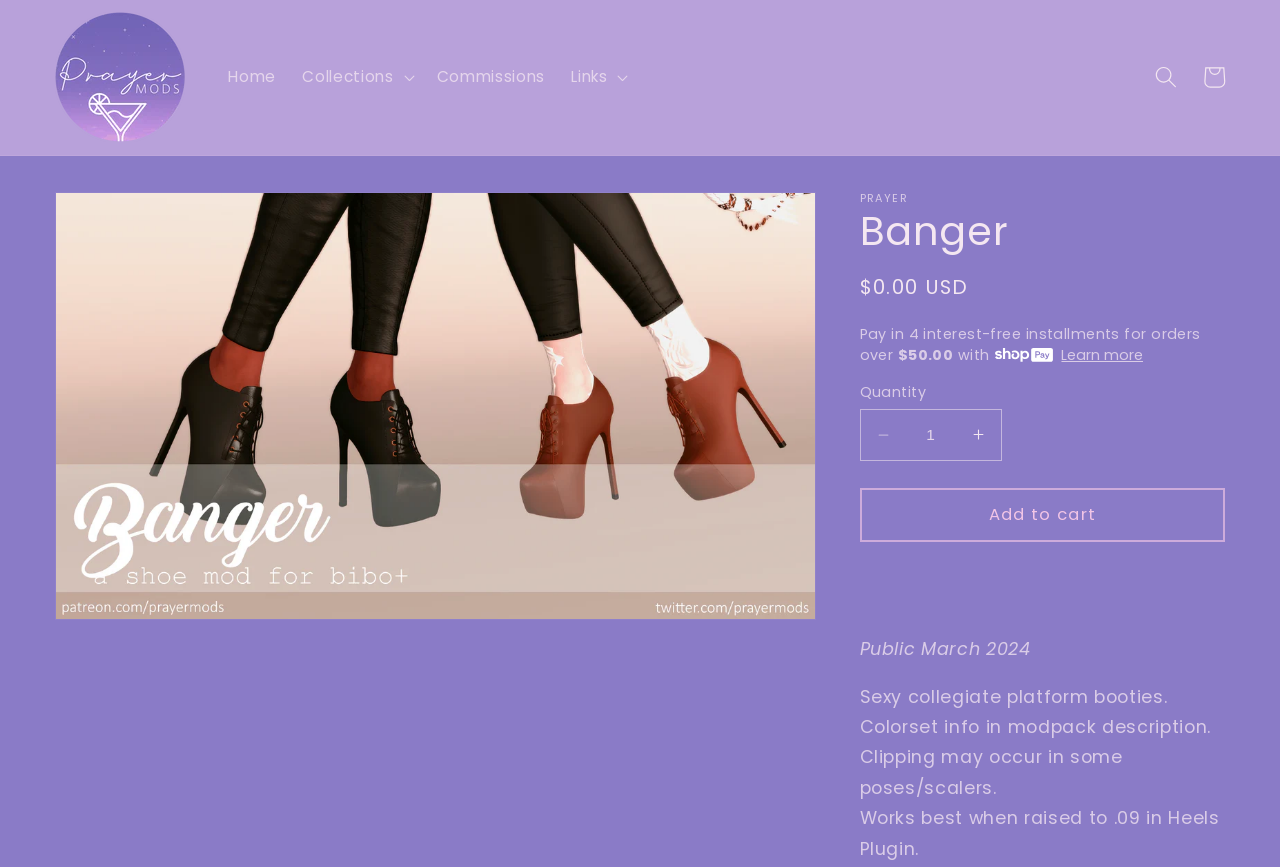Specify the bounding box coordinates of the area to click in order to execute this command: 'Increase quantity'. The coordinates should consist of four float numbers ranging from 0 to 1, and should be formatted as [left, top, right, bottom].

[0.746, 0.472, 0.782, 0.531]